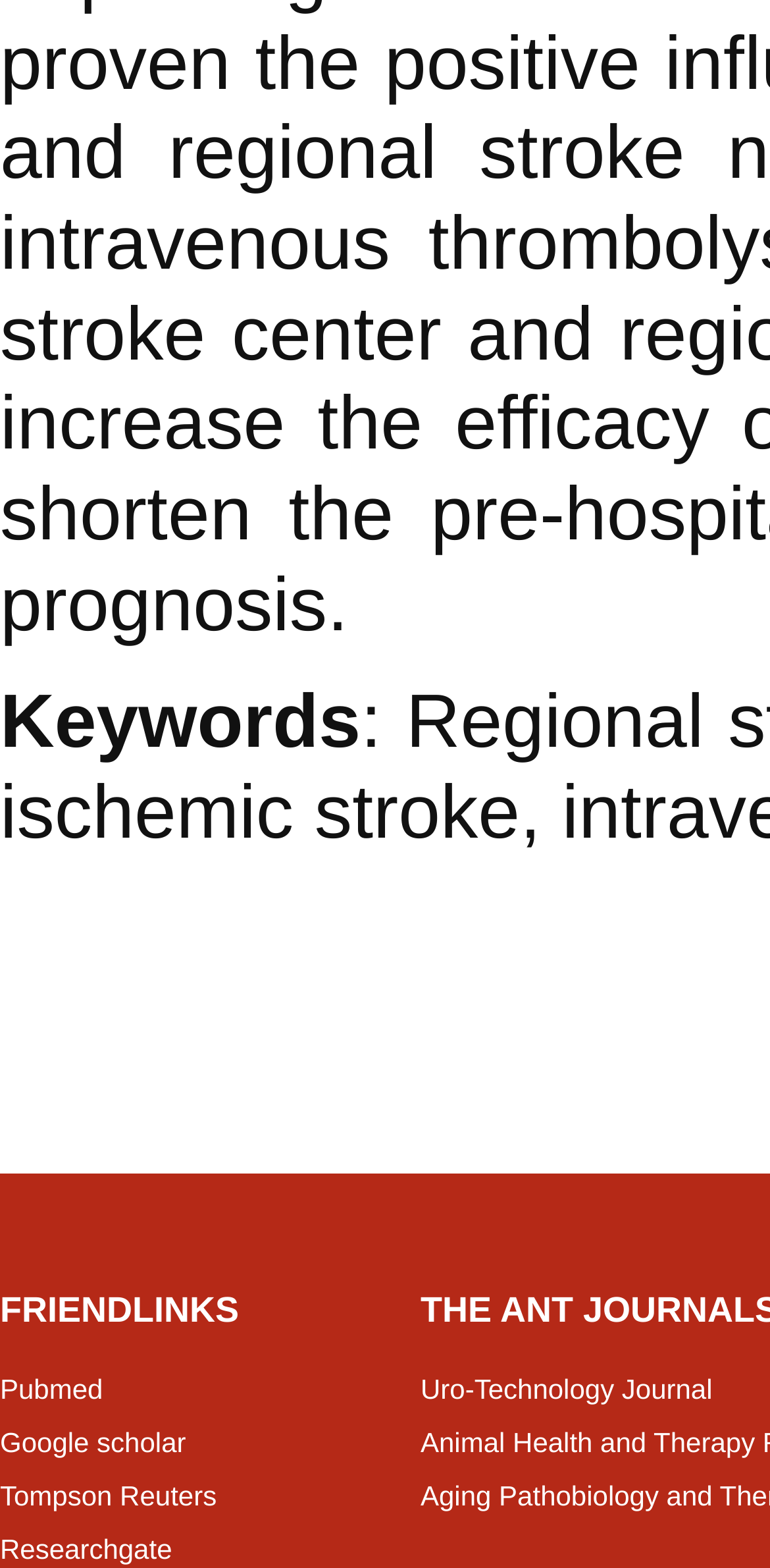What is the last link on the webpage?
Using the image as a reference, give a one-word or short phrase answer.

Uro-Technology Journal